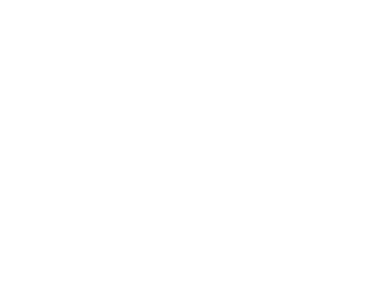What is the purpose of the Aftermarket Forum event?
Based on the image, respond with a single word or phrase.

Connect industry professionals